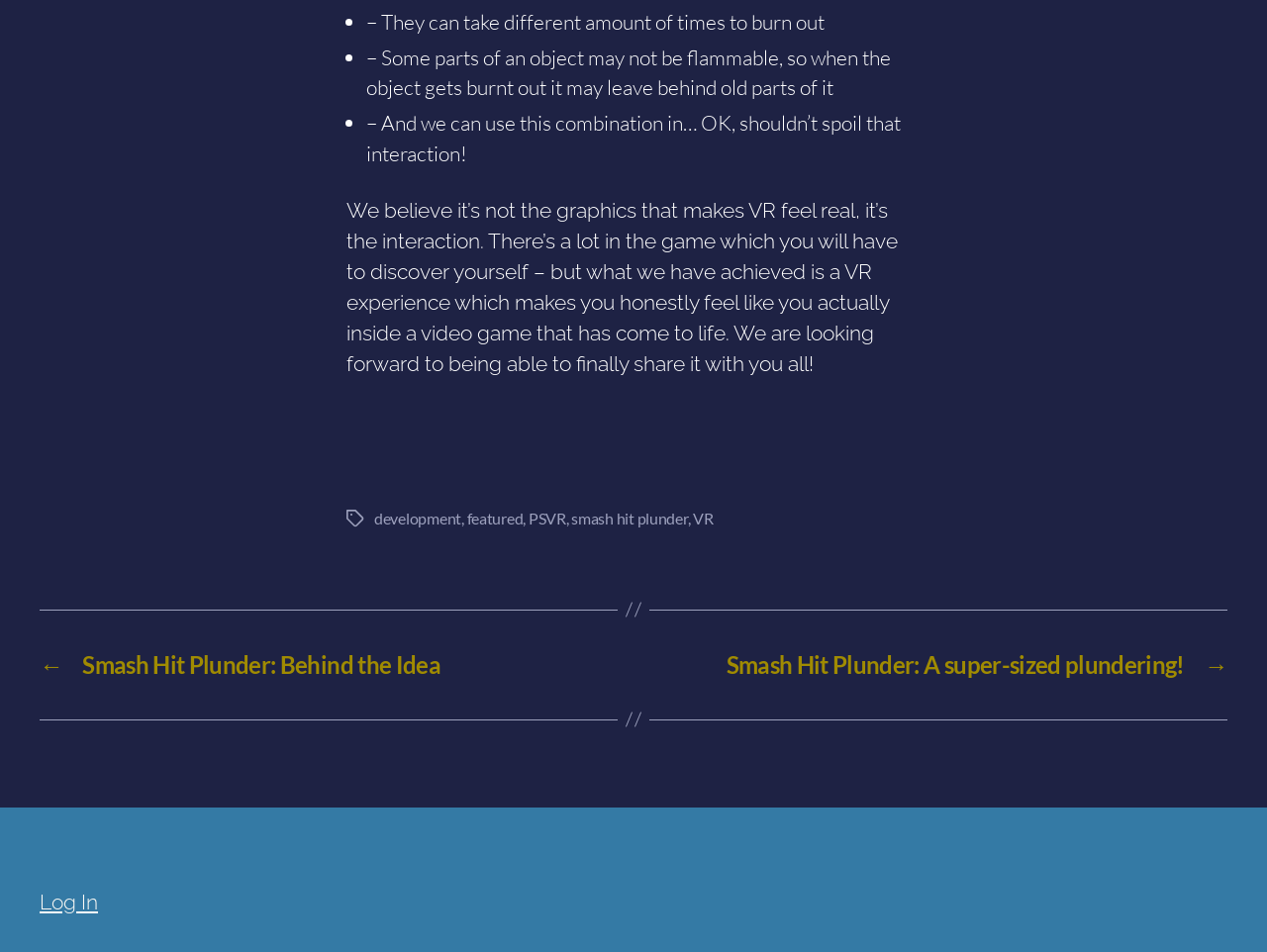Pinpoint the bounding box coordinates for the area that should be clicked to perform the following instruction: "click on the 'development' tag".

[0.295, 0.562, 0.364, 0.582]